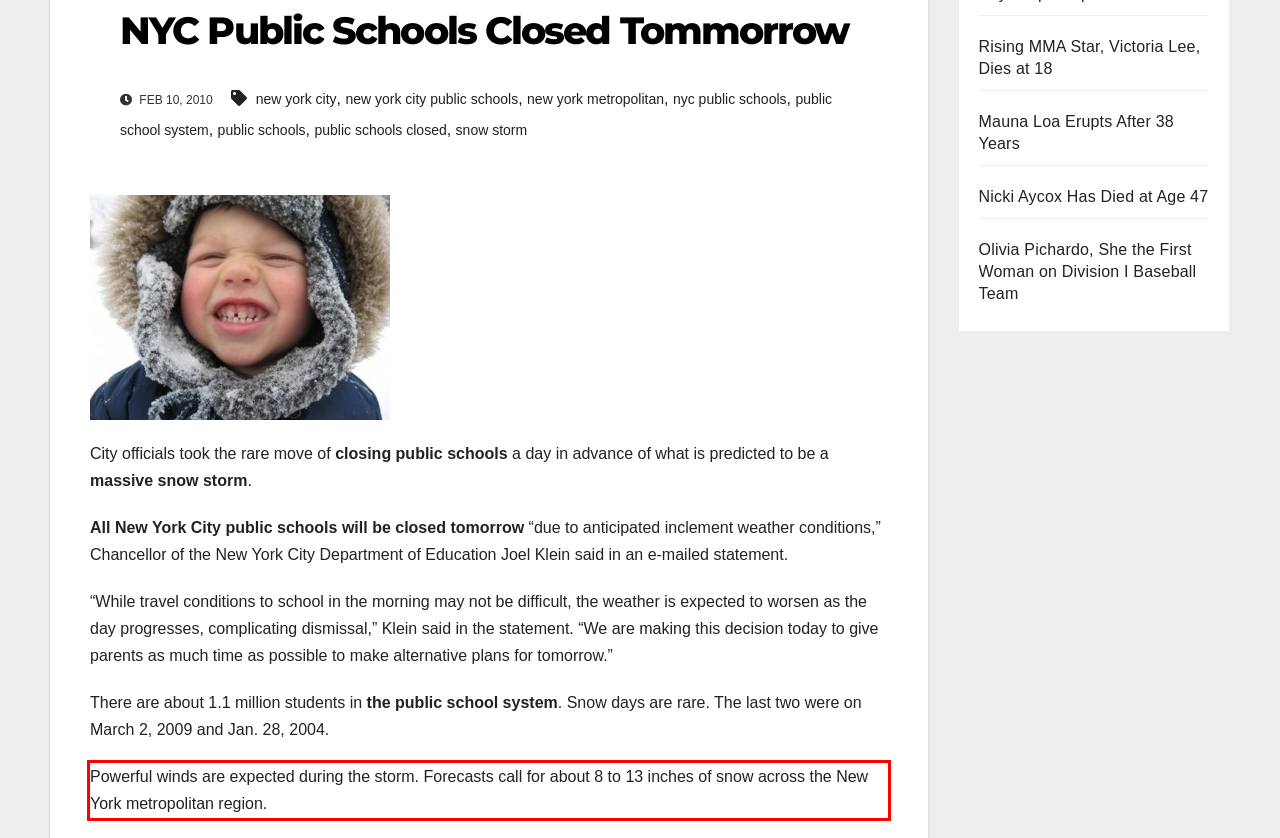Within the screenshot of the webpage, locate the red bounding box and use OCR to identify and provide the text content inside it.

Powerful winds are expected during the storm. Forecasts call for about 8 to 13 inches of snow across the New York metropolitan region.